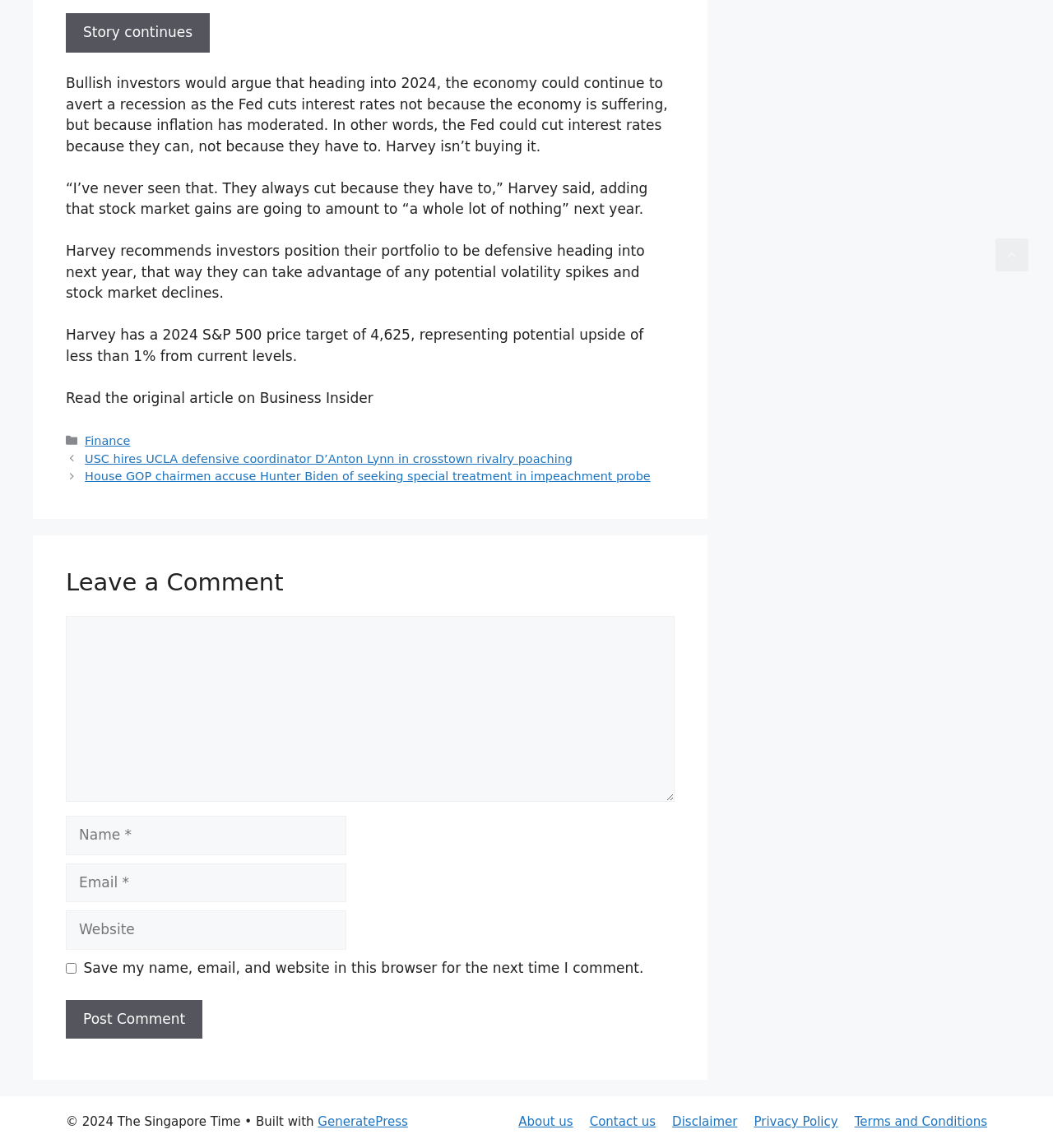Please determine the bounding box coordinates for the element that should be clicked to follow these instructions: "Scroll back to top".

[0.945, 0.208, 0.977, 0.236]